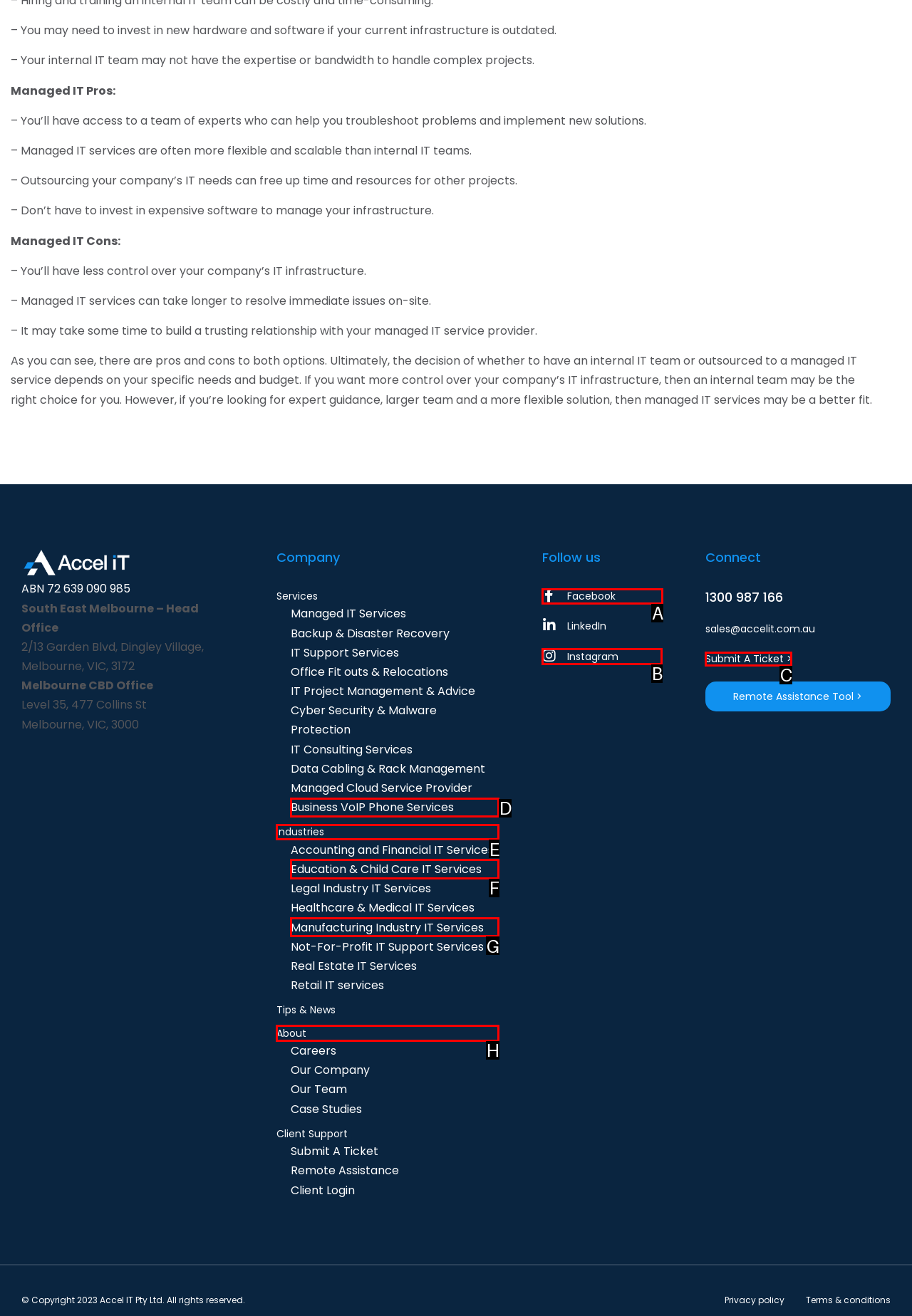Identify the HTML element you need to click to achieve the task: Follow us on Facebook. Respond with the corresponding letter of the option.

A